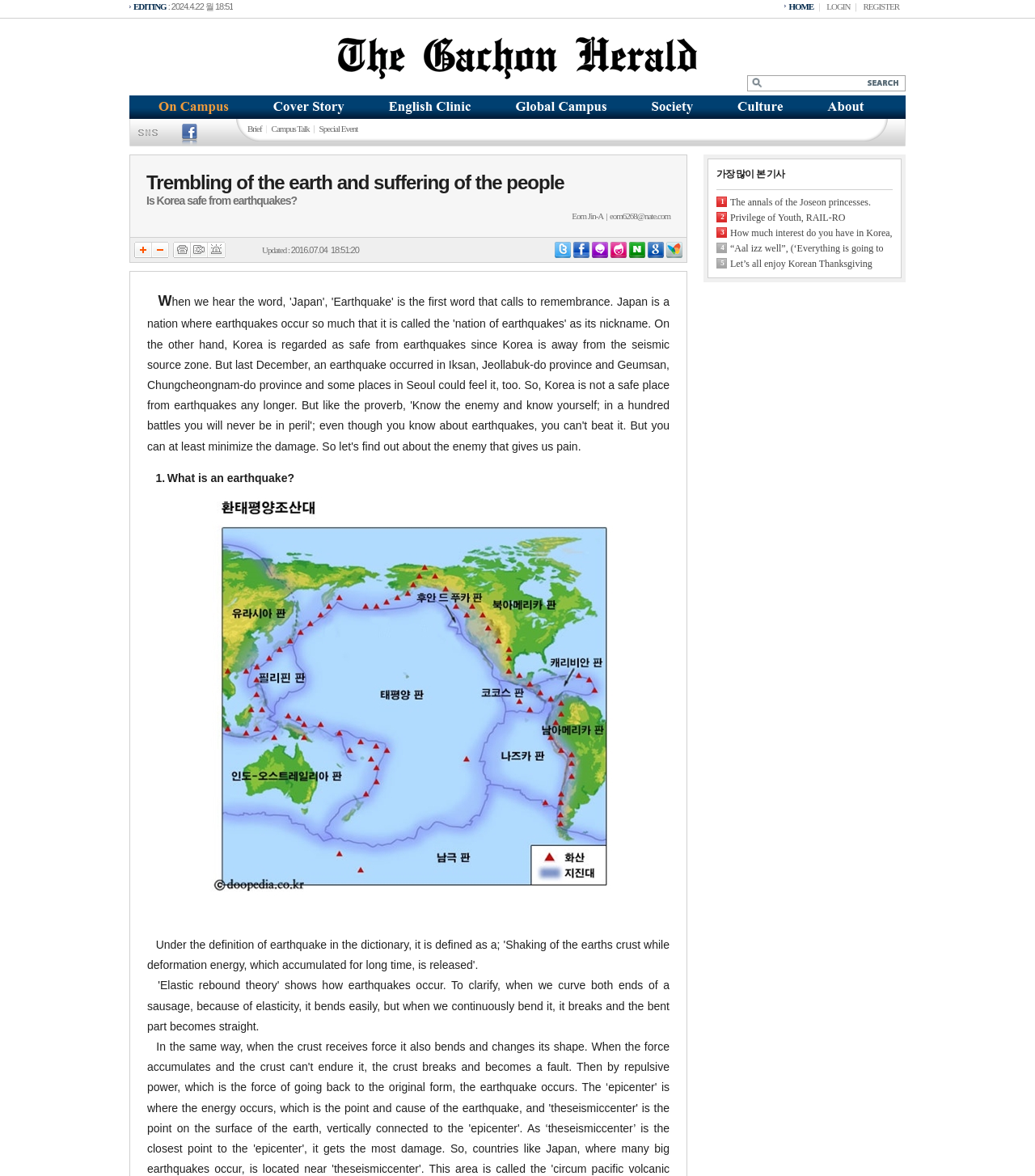What are the options for font size?
Based on the image, provide a one-word or brief-phrase response.

Increase, Decrease